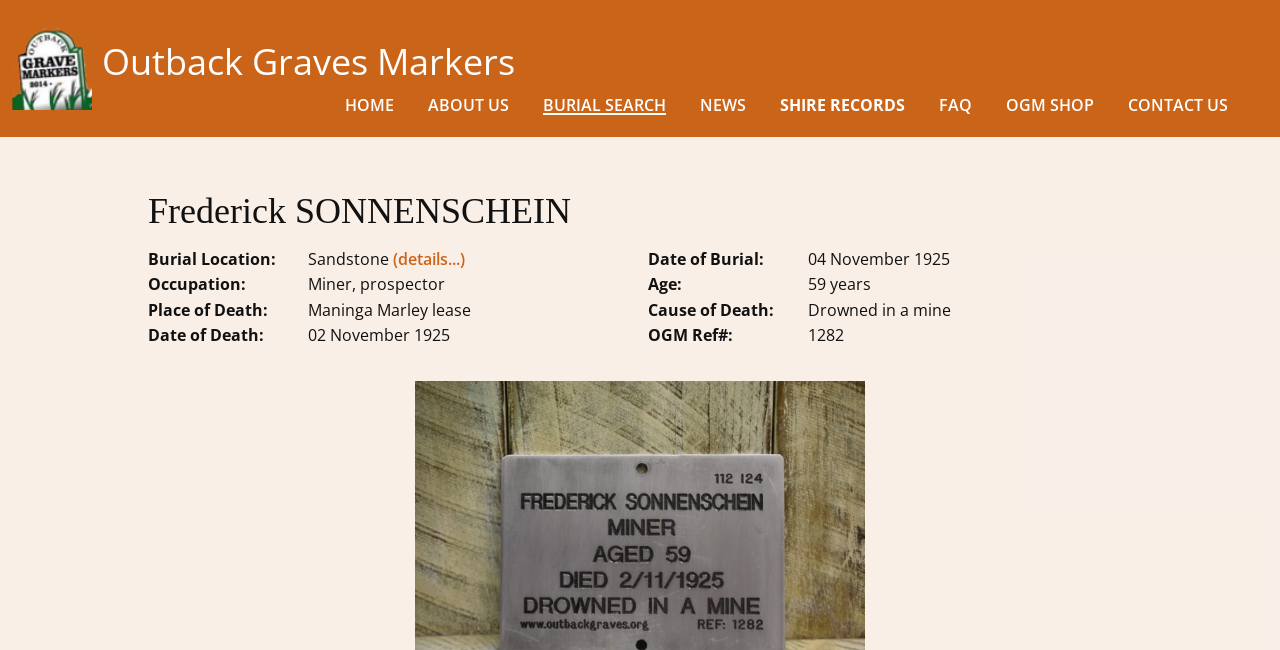Identify the bounding box coordinates for the element that needs to be clicked to fulfill this instruction: "contact us". Provide the coordinates in the format of four float numbers between 0 and 1: [left, top, right, bottom].

[0.881, 0.149, 0.959, 0.177]